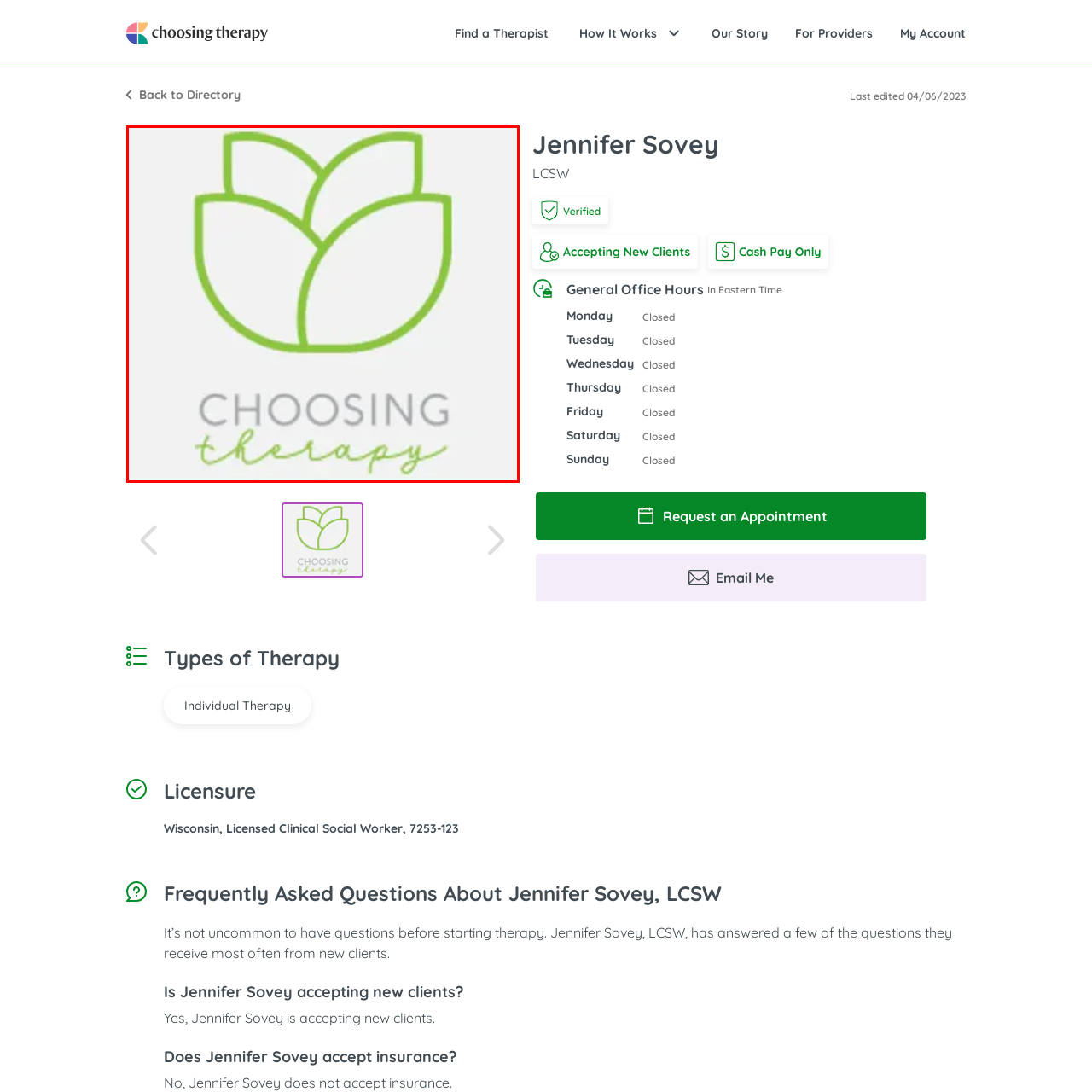Focus on the section marked by the red bounding box and reply with a single word or phrase: What font style is 'therapy' written in?

Cursive script